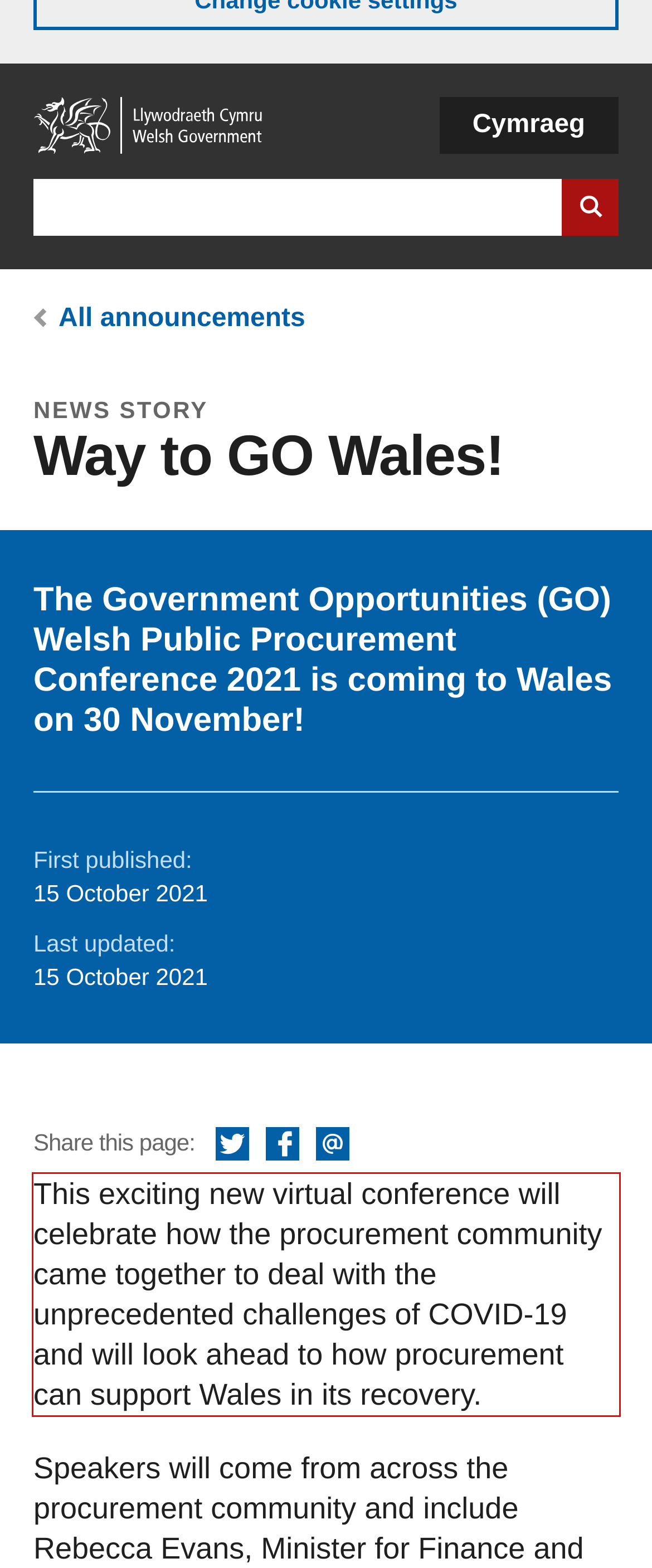There is a screenshot of a webpage with a red bounding box around a UI element. Please use OCR to extract the text within the red bounding box.

This exciting new virtual conference will celebrate how the procurement community came together to deal with the unprecedented challenges of COVID-19 and will look ahead to how procurement can support Wales in its recovery.